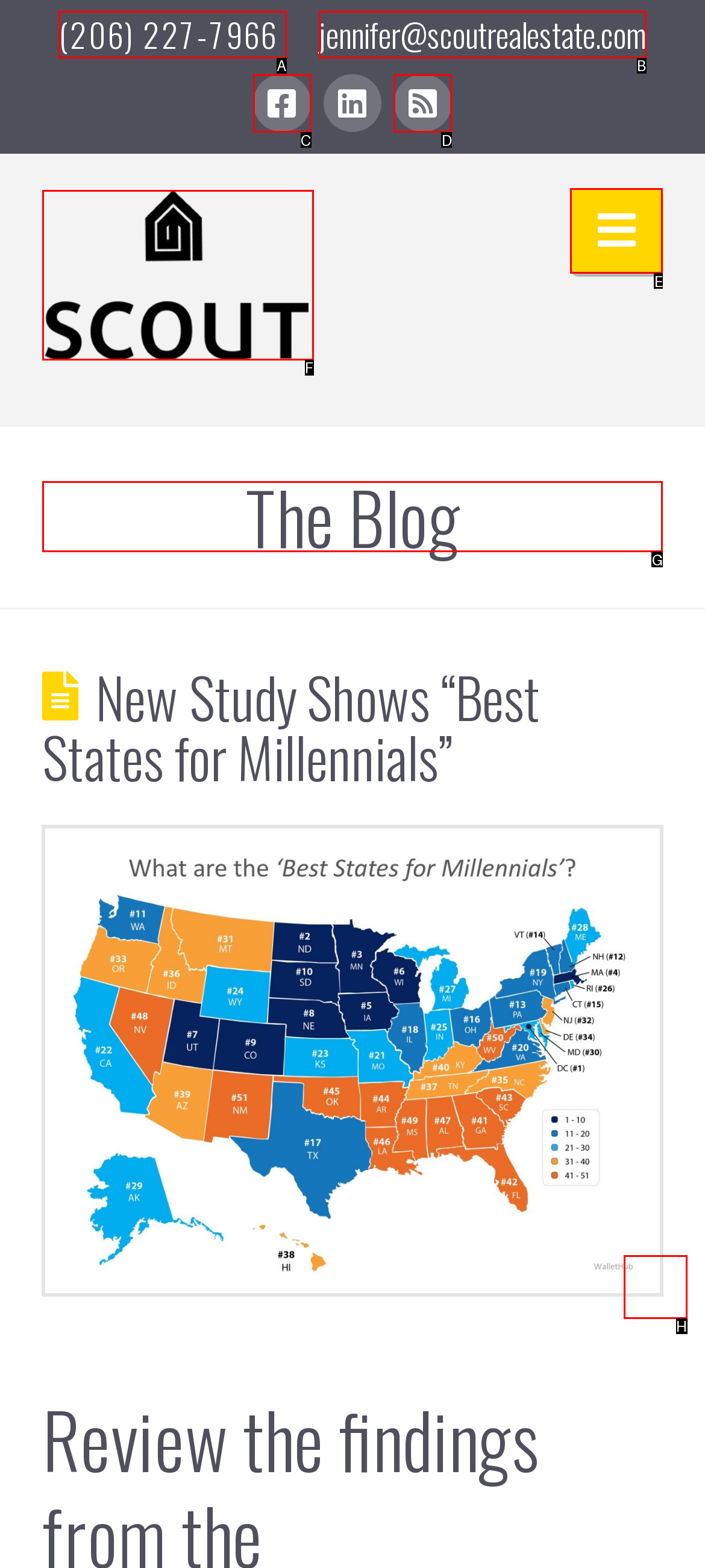Specify which HTML element I should click to complete this instruction: Navigate to the blog Answer with the letter of the relevant option.

G